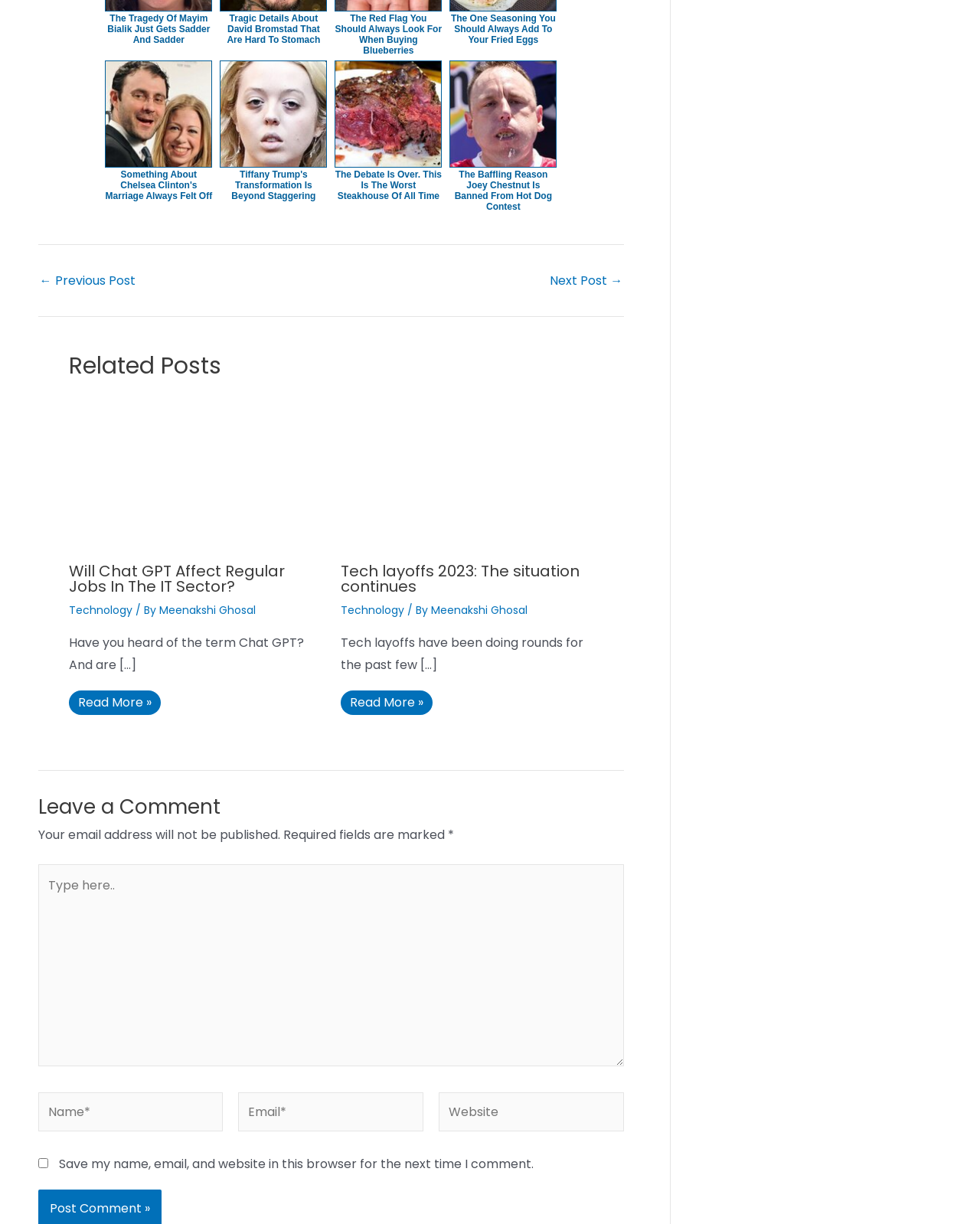Kindly determine the bounding box coordinates for the clickable area to achieve the given instruction: "Type a comment in the text box".

[0.039, 0.706, 0.637, 0.871]